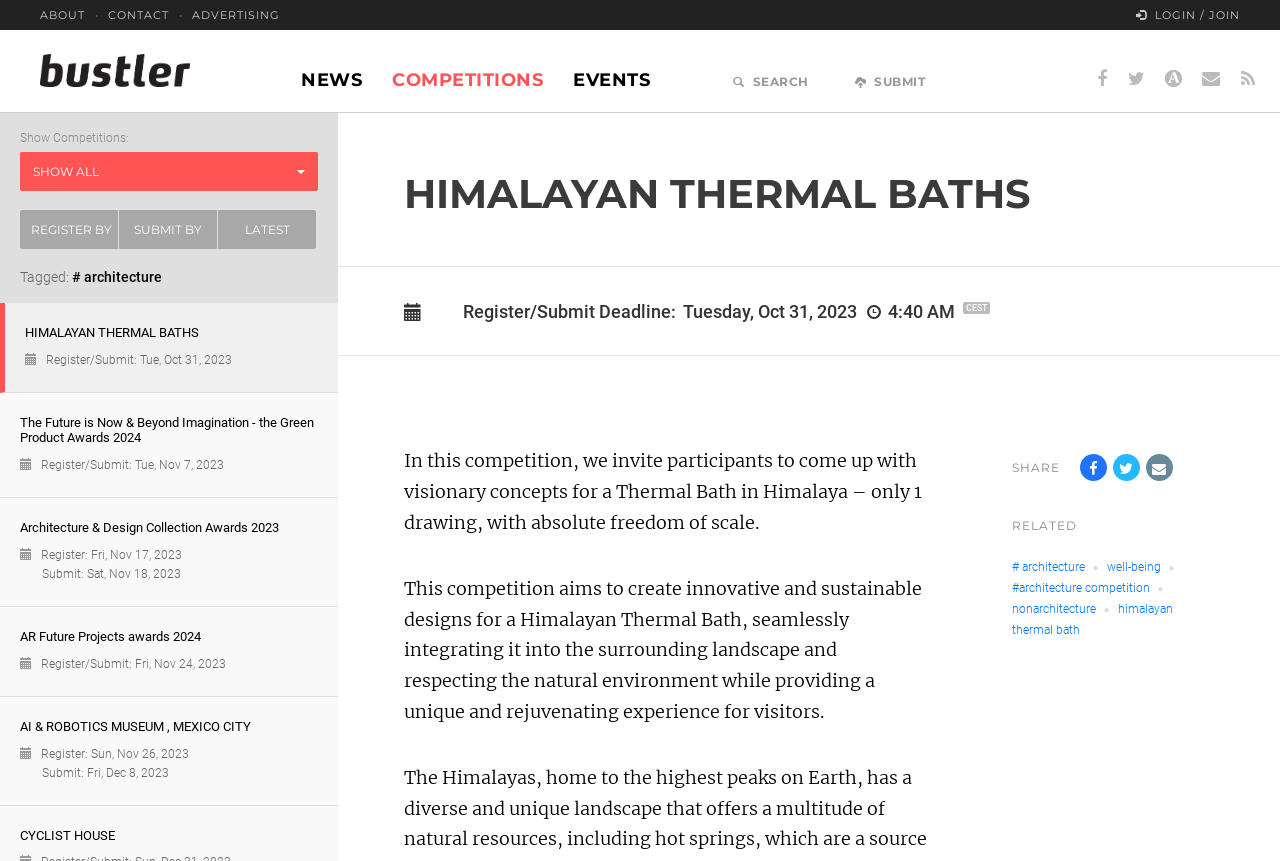What is the name of the organization powering Bustler?
Refer to the image and provide a concise answer in one word or phrase.

Archinect